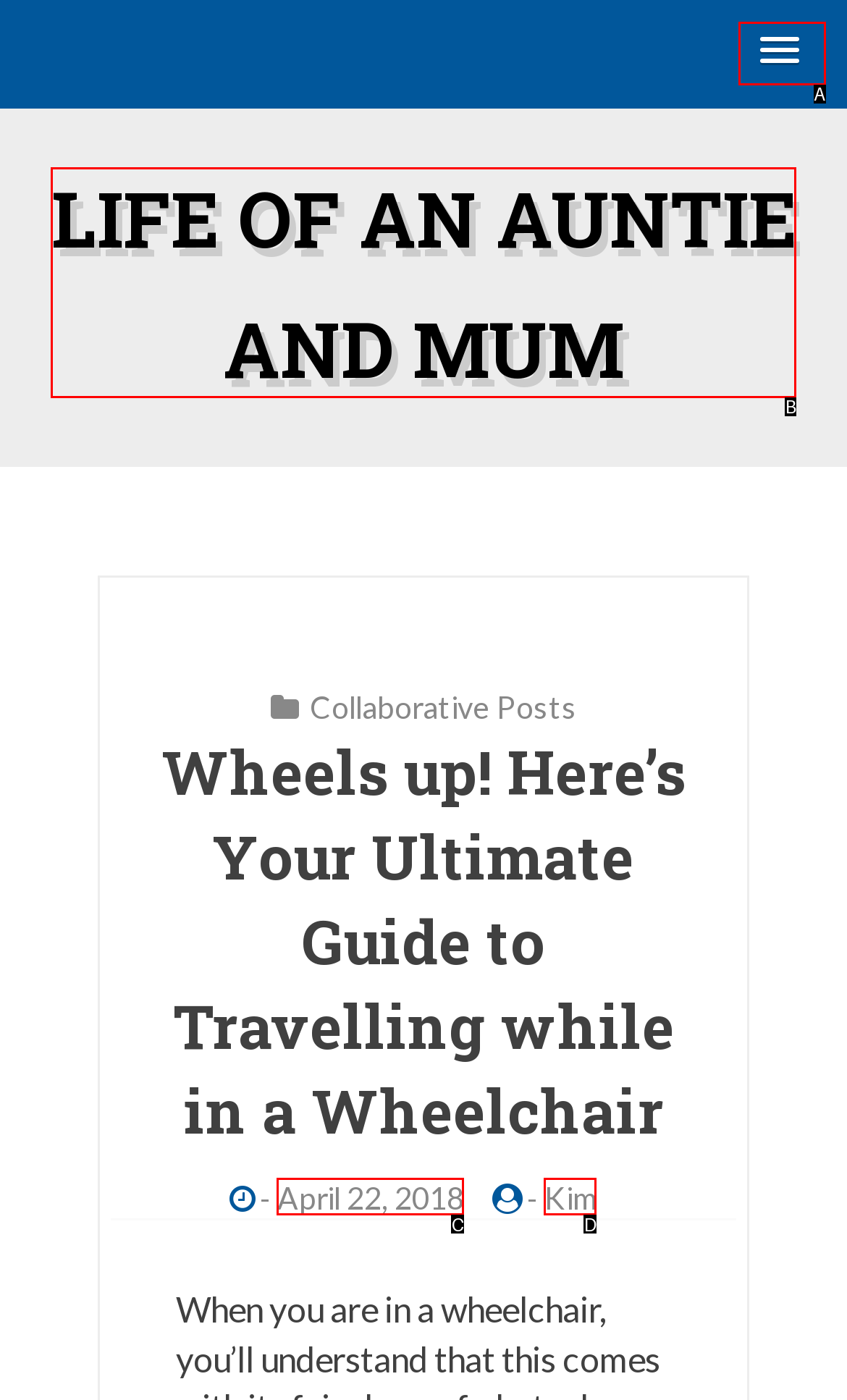Look at the description: MENU
Determine the letter of the matching UI element from the given choices.

A